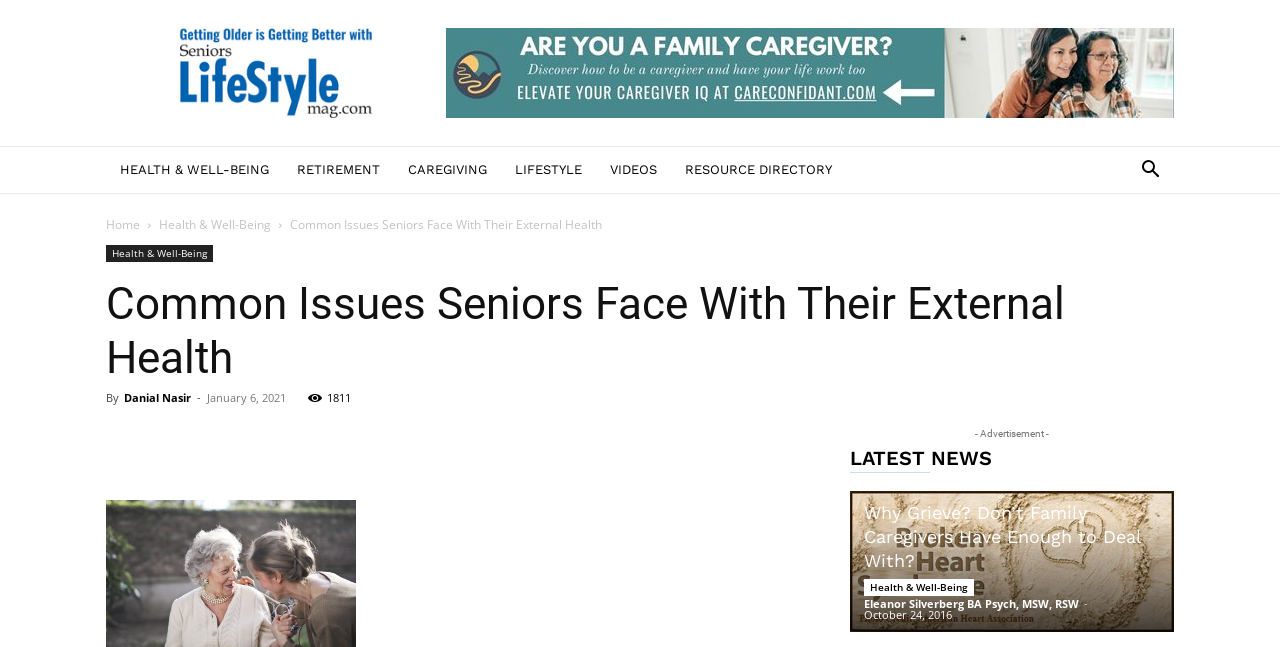Please find the bounding box coordinates of the section that needs to be clicked to achieve this instruction: "Read the latest news".

[0.664, 0.686, 0.917, 0.731]